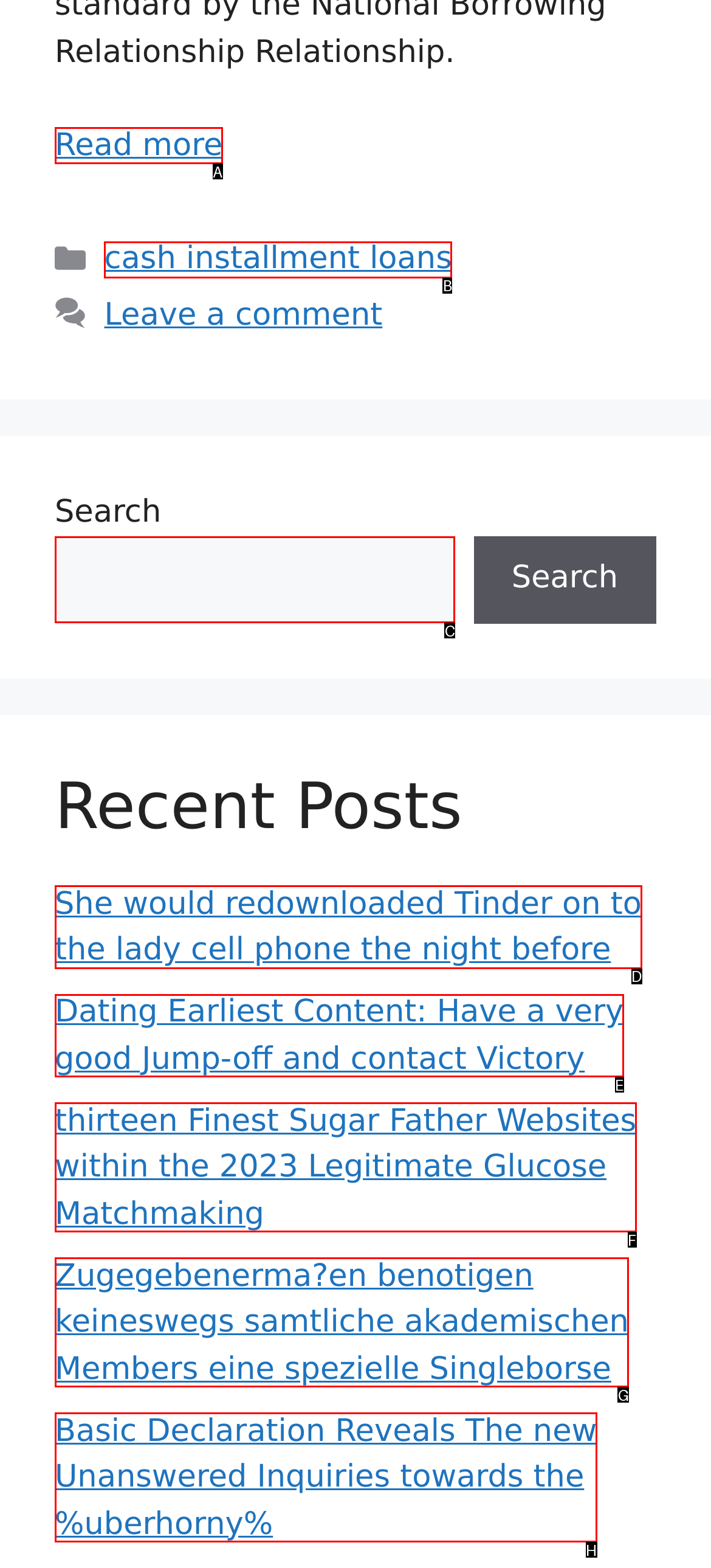Tell me the correct option to click for this task: View recent post about dating earliest content
Write down the option's letter from the given choices.

E